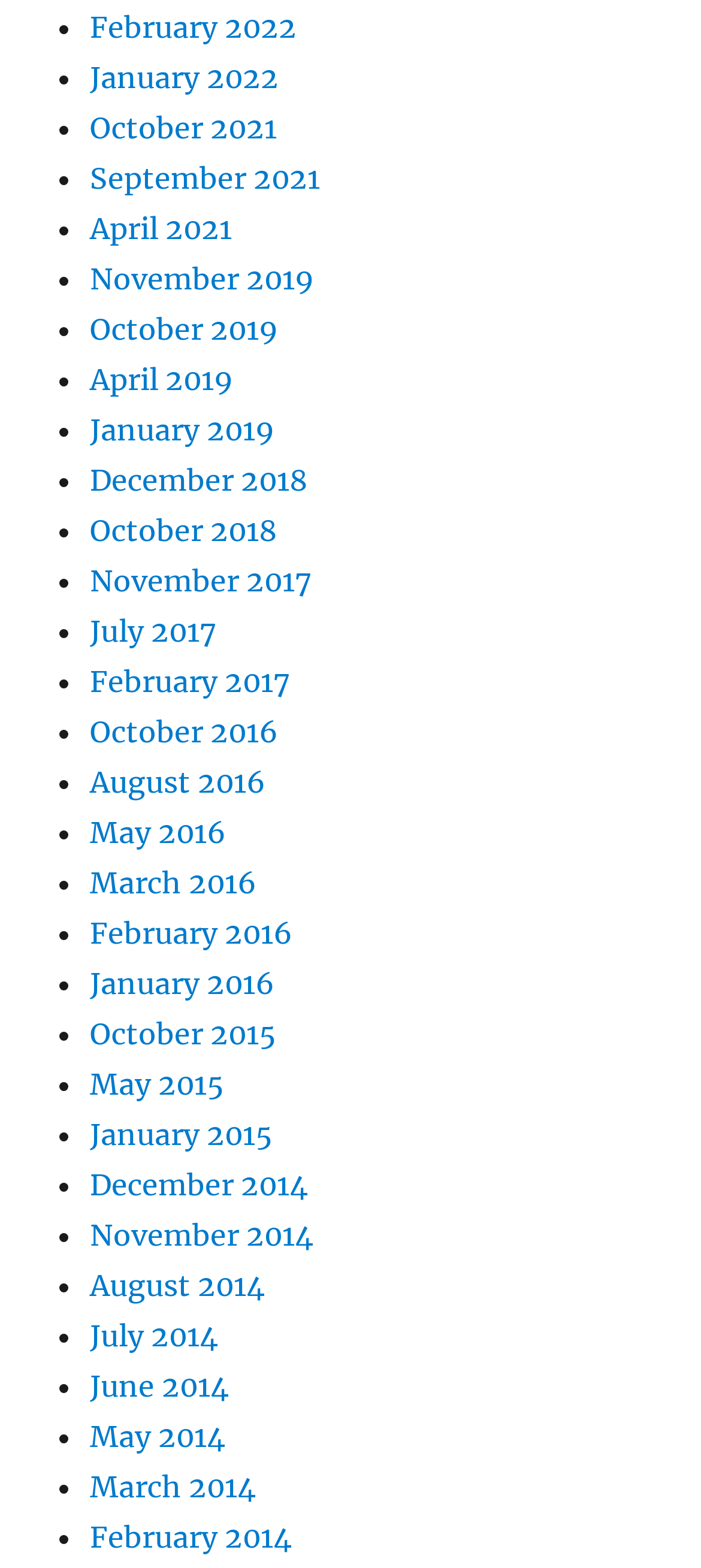Using the element description: "February 2016", determine the bounding box coordinates for the specified UI element. The coordinates should be four float numbers between 0 and 1, [left, top, right, bottom].

[0.128, 0.584, 0.418, 0.607]